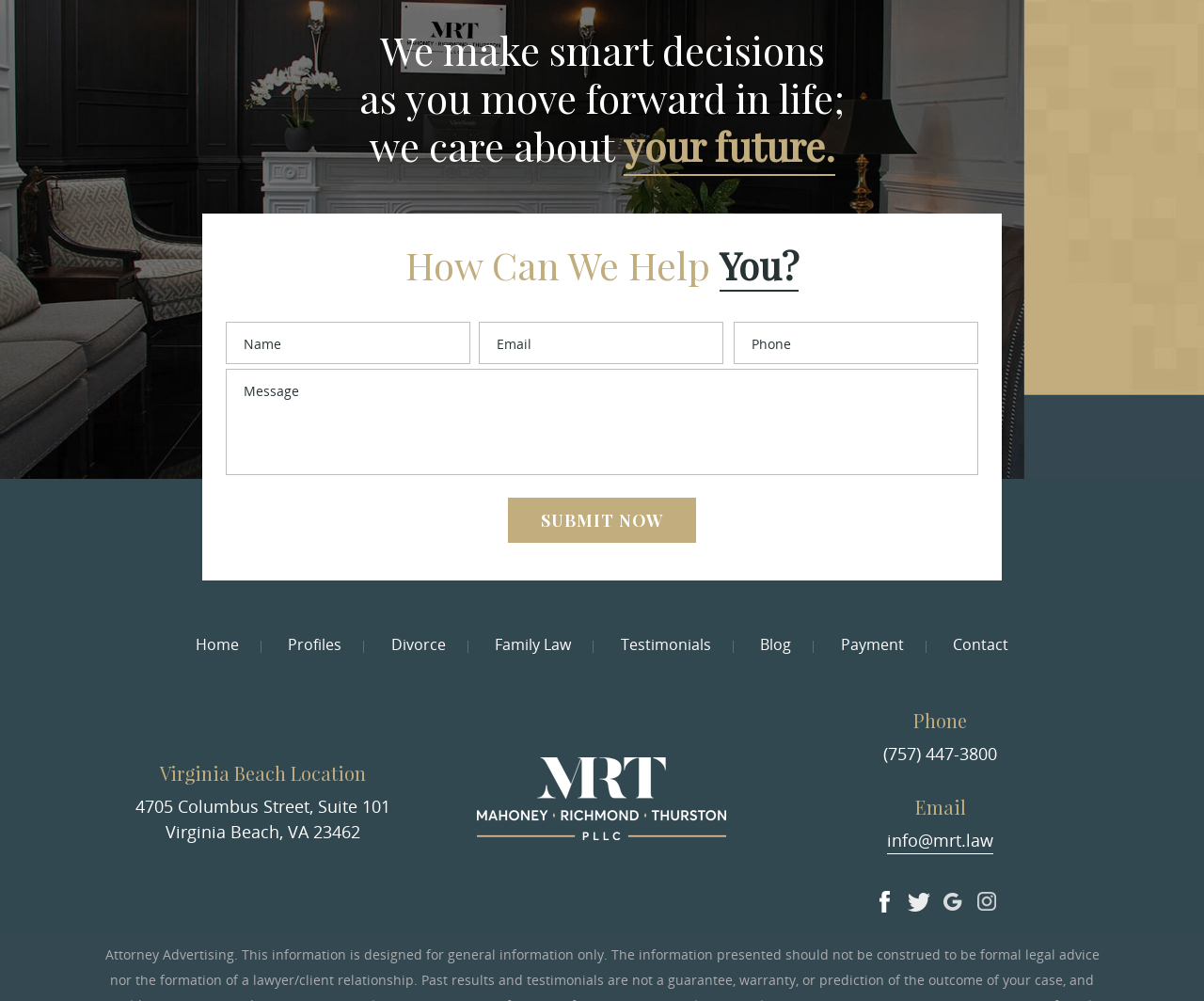For the element described, predict the bounding box coordinates as (top-left x, top-left y, bottom-right x, bottom-right y). All values should be between 0 and 1. Element description: name="input_3" placeholder="Email"

[0.398, 0.321, 0.601, 0.364]